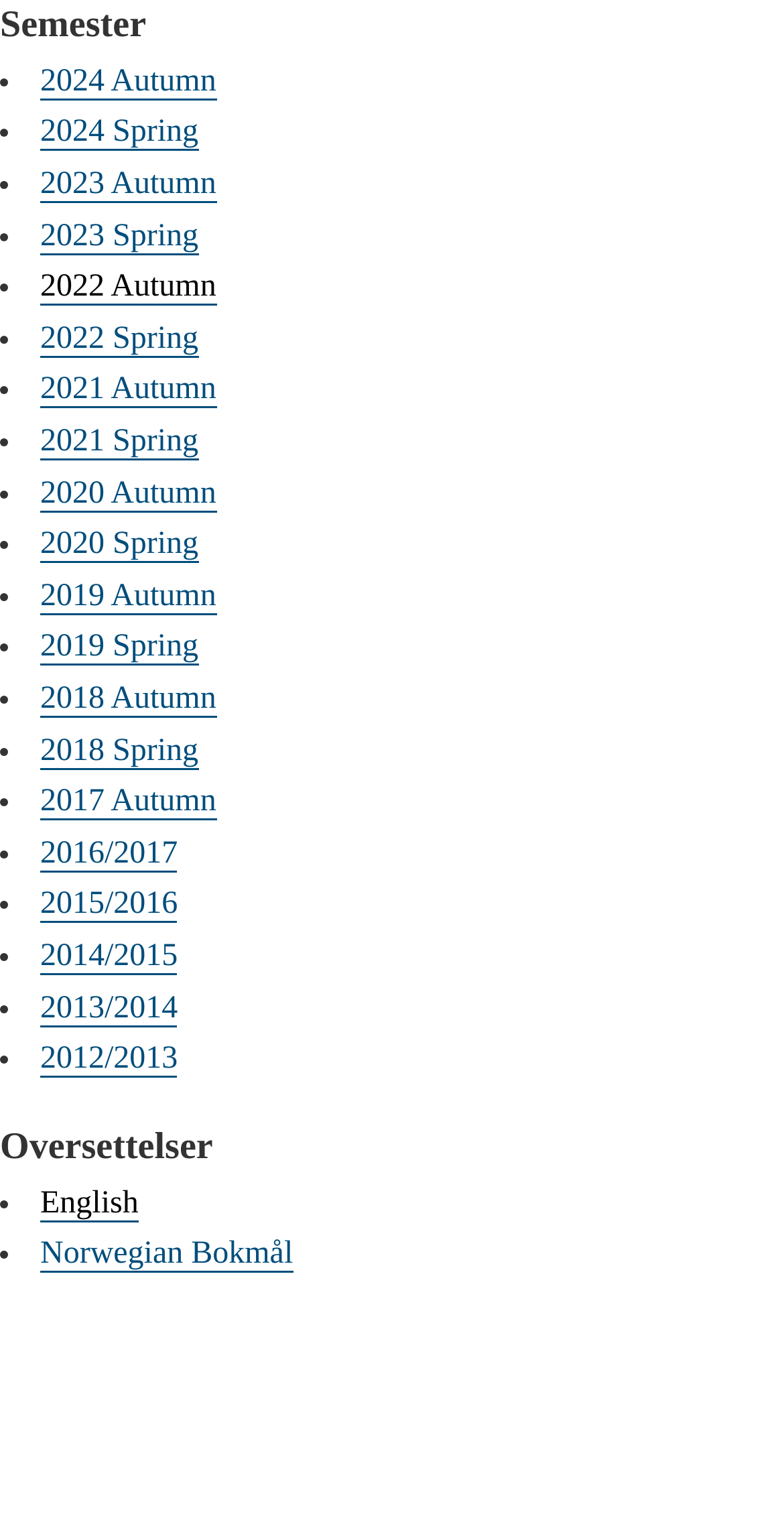Select the bounding box coordinates of the element I need to click to carry out the following instruction: "Click on the Indiana Uplands link".

None